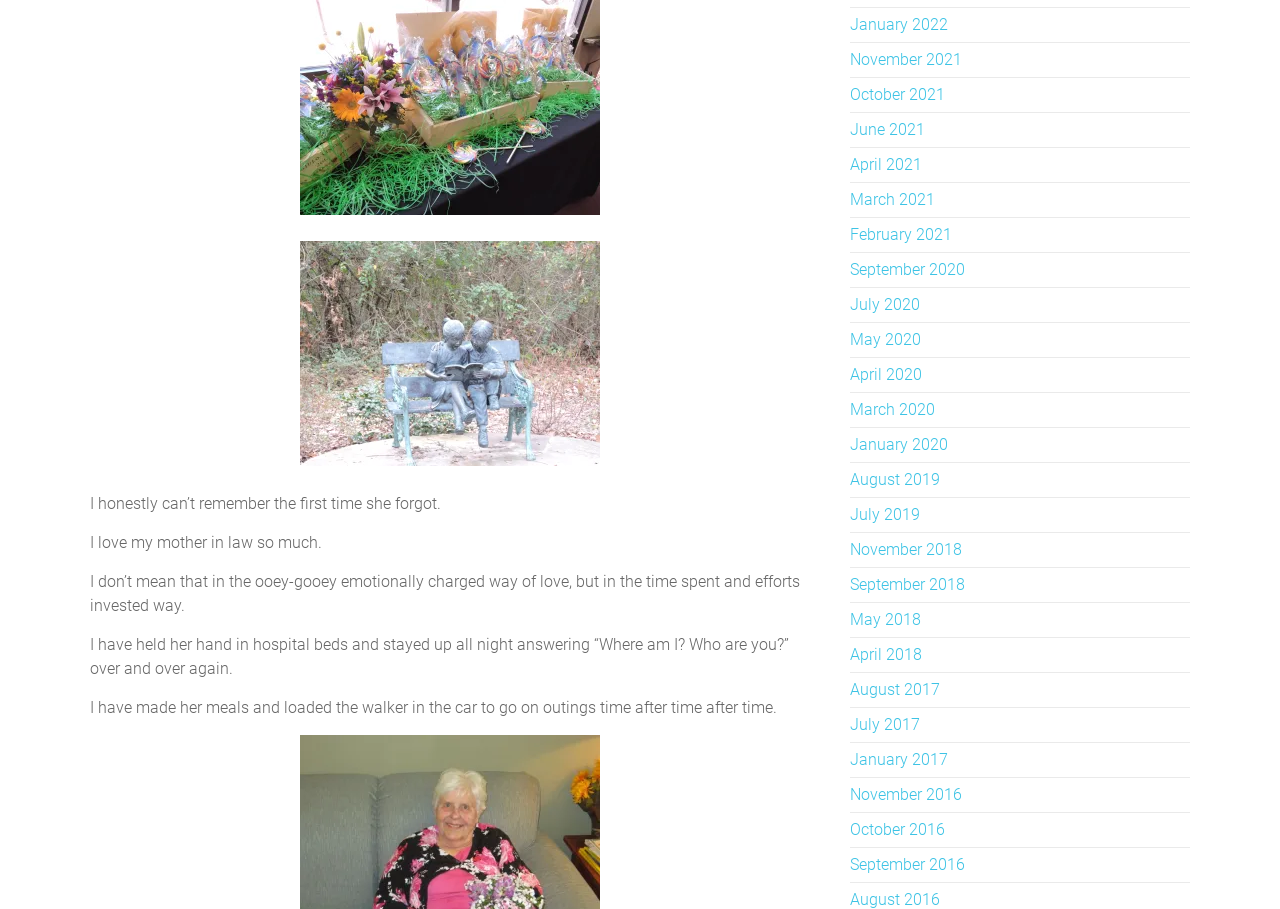Determine the bounding box coordinates of the clickable region to execute the instruction: "Click the link to read the story". The coordinates should be four float numbers between 0 and 1, denoted as [left, top, right, bottom].

[0.07, 0.265, 0.633, 0.513]